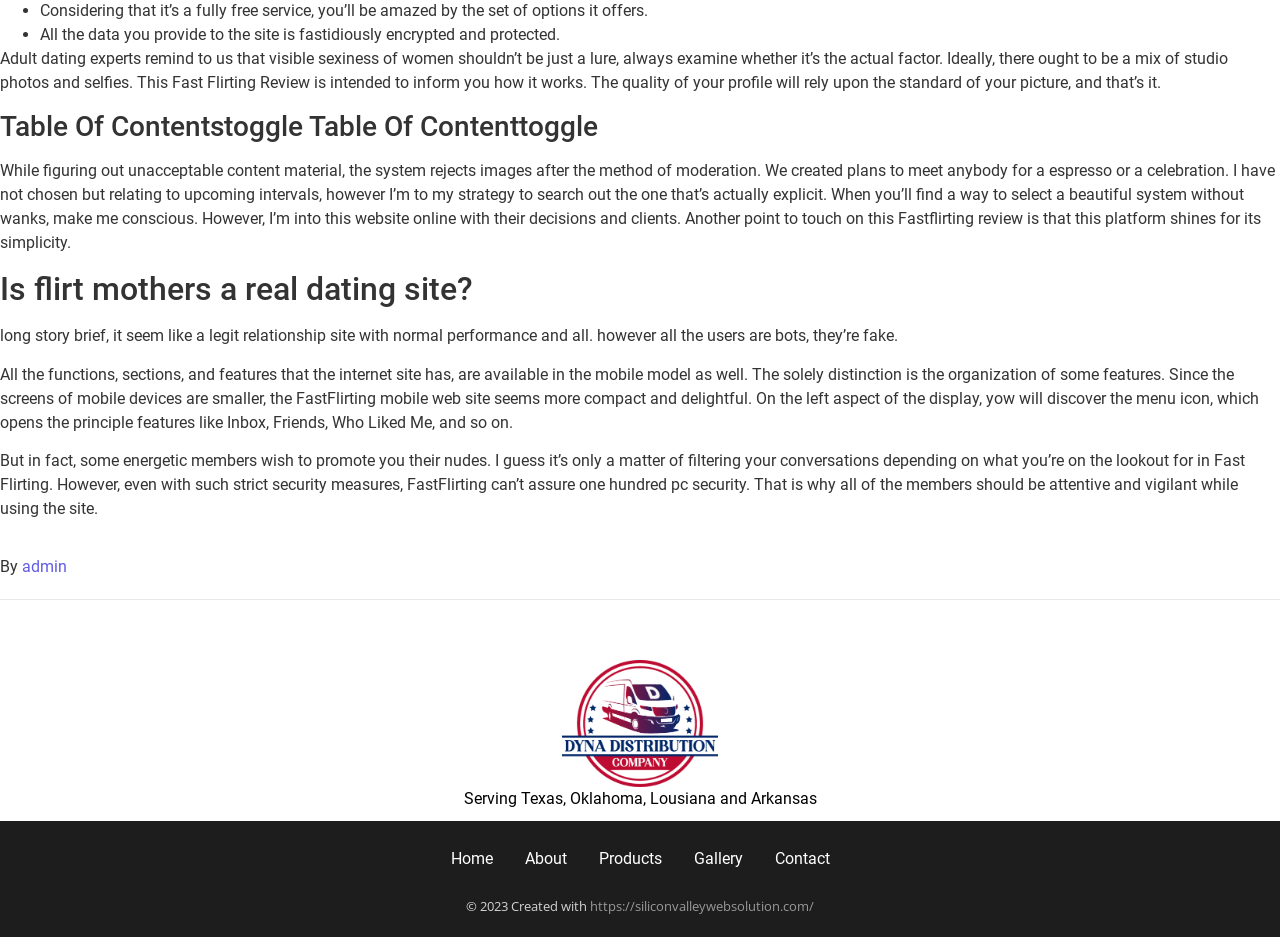What is the difference between the mobile and desktop versions of Fast Flirting?
Using the details shown in the screenshot, provide a comprehensive answer to the question.

The webpage states that the mobile version of Fast Flirting has the same features as the desktop version, but with a more compact and delightful organization of features due to the smaller screen size of mobile devices.